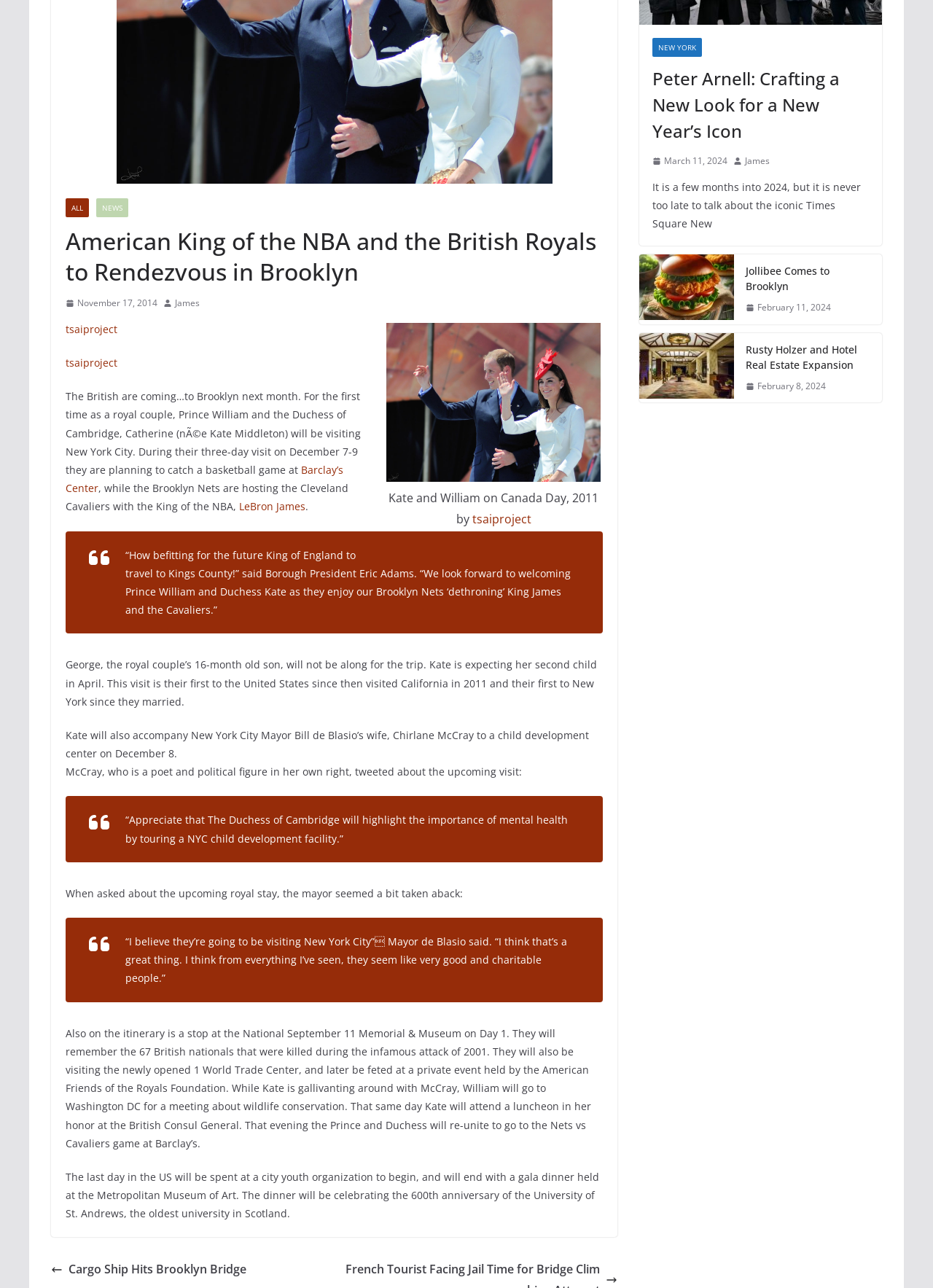Bounding box coordinates are specified in the format (top-left x, top-left y, bottom-right x, bottom-right y). All values are floating point numbers bounded between 0 and 1. Please provide the bounding box coordinate of the region this sentence describes: Jollibee Comes to Brooklyn

[0.799, 0.204, 0.933, 0.228]